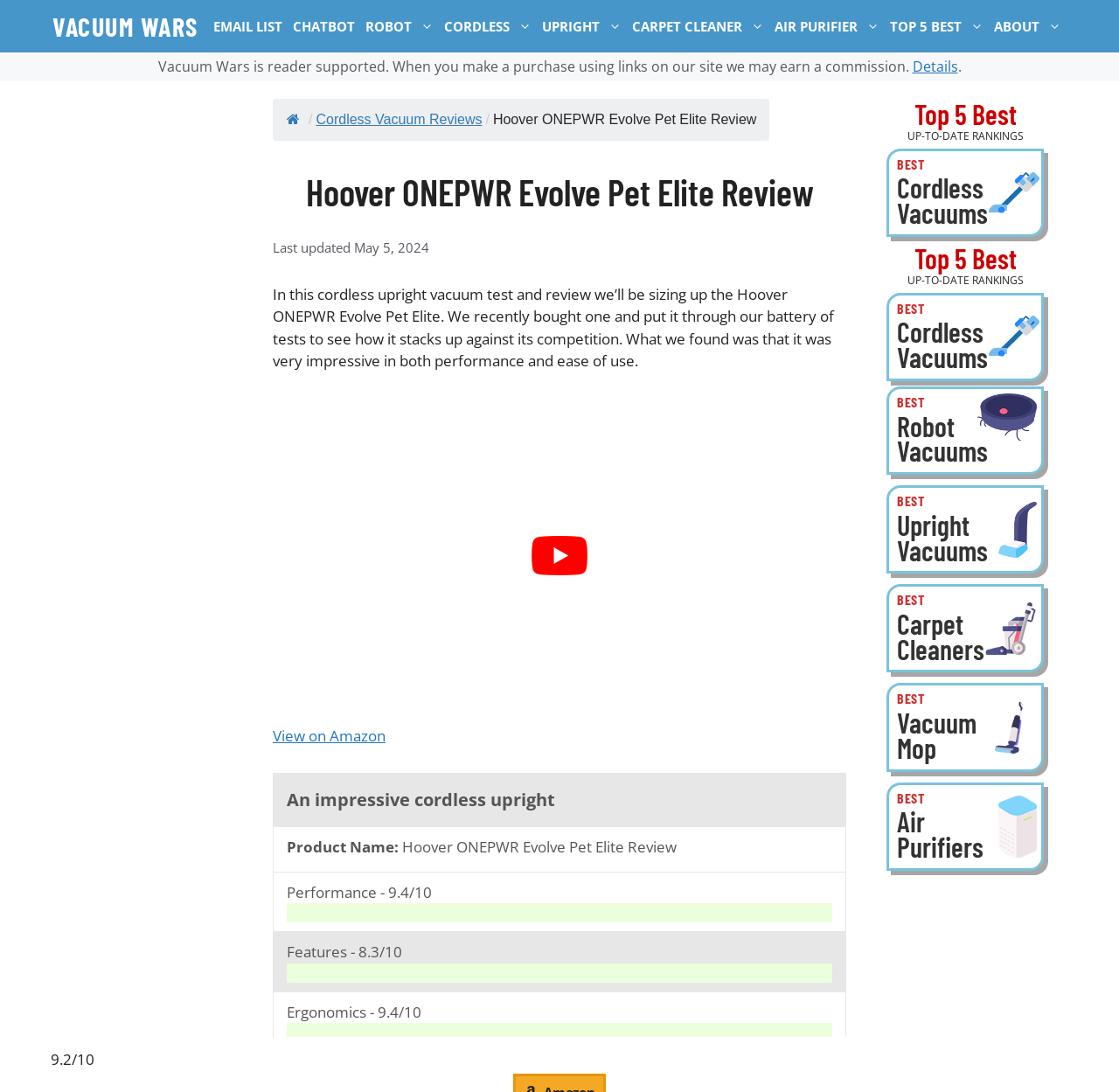Bounding box coordinates are specified in the format (top-left x, top-left y, bottom-right x, bottom-right y). All values are floating point numbers bounded between 0 and 1. Please provide the bounding box coordinate of the region this sentence describes: Details

[0.815, 0.052, 0.856, 0.07]